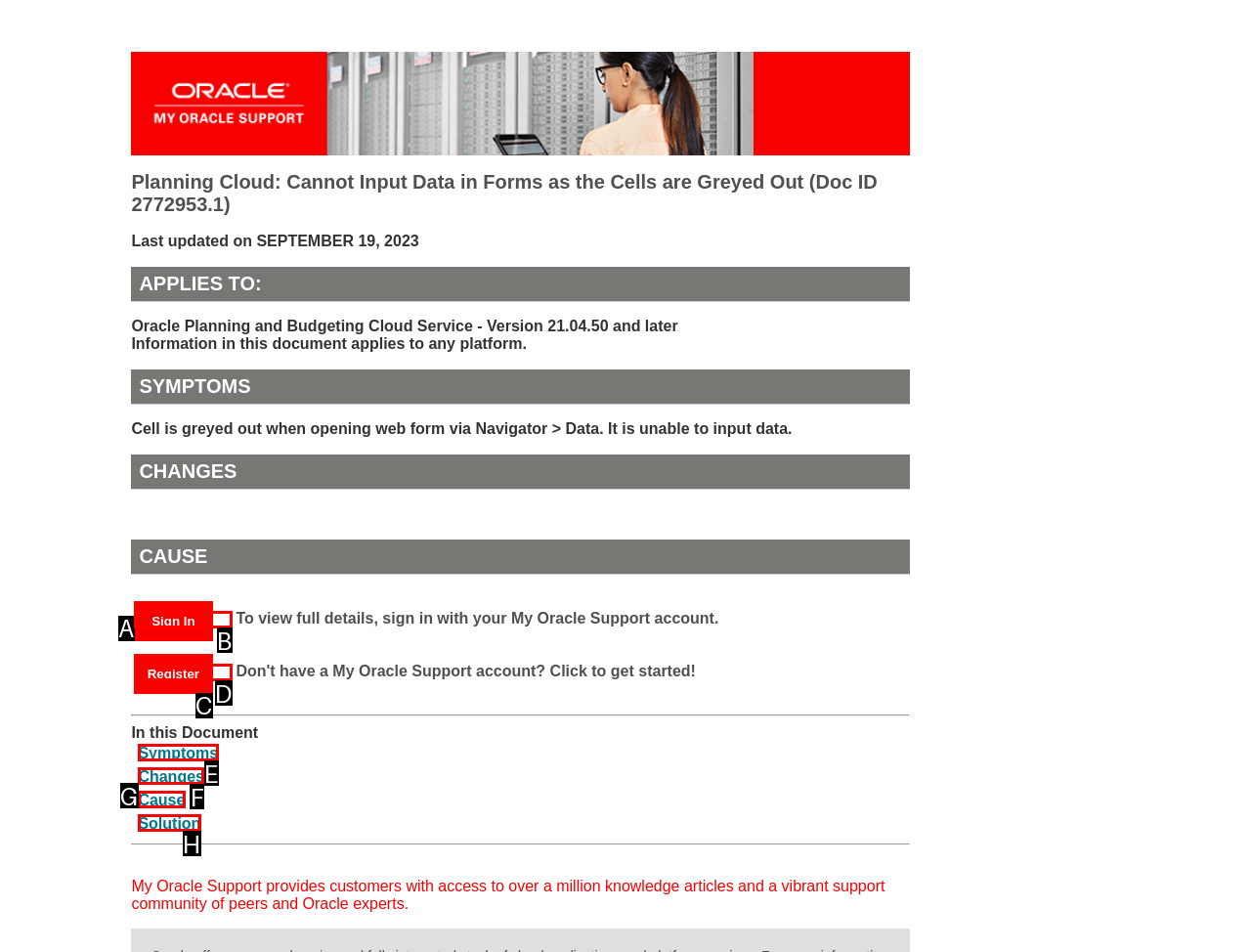Based on the description: Changes, select the HTML element that best fits. Reply with the letter of the correct choice from the options given.

F